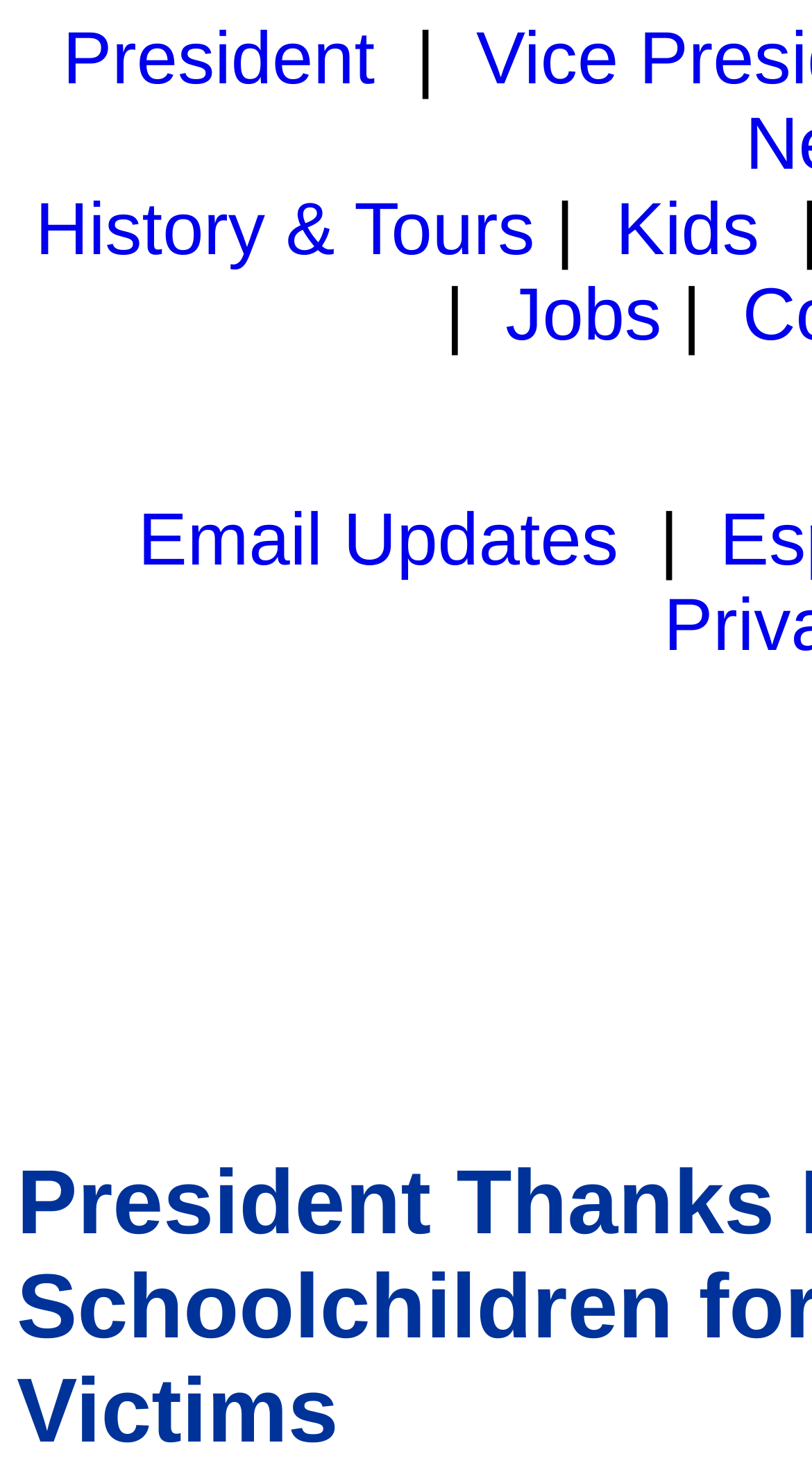Identify the bounding box of the UI element described as follows: "President". Provide the coordinates as four float numbers in the range of 0 to 1 [left, top, right, bottom].

[0.077, 0.011, 0.462, 0.068]